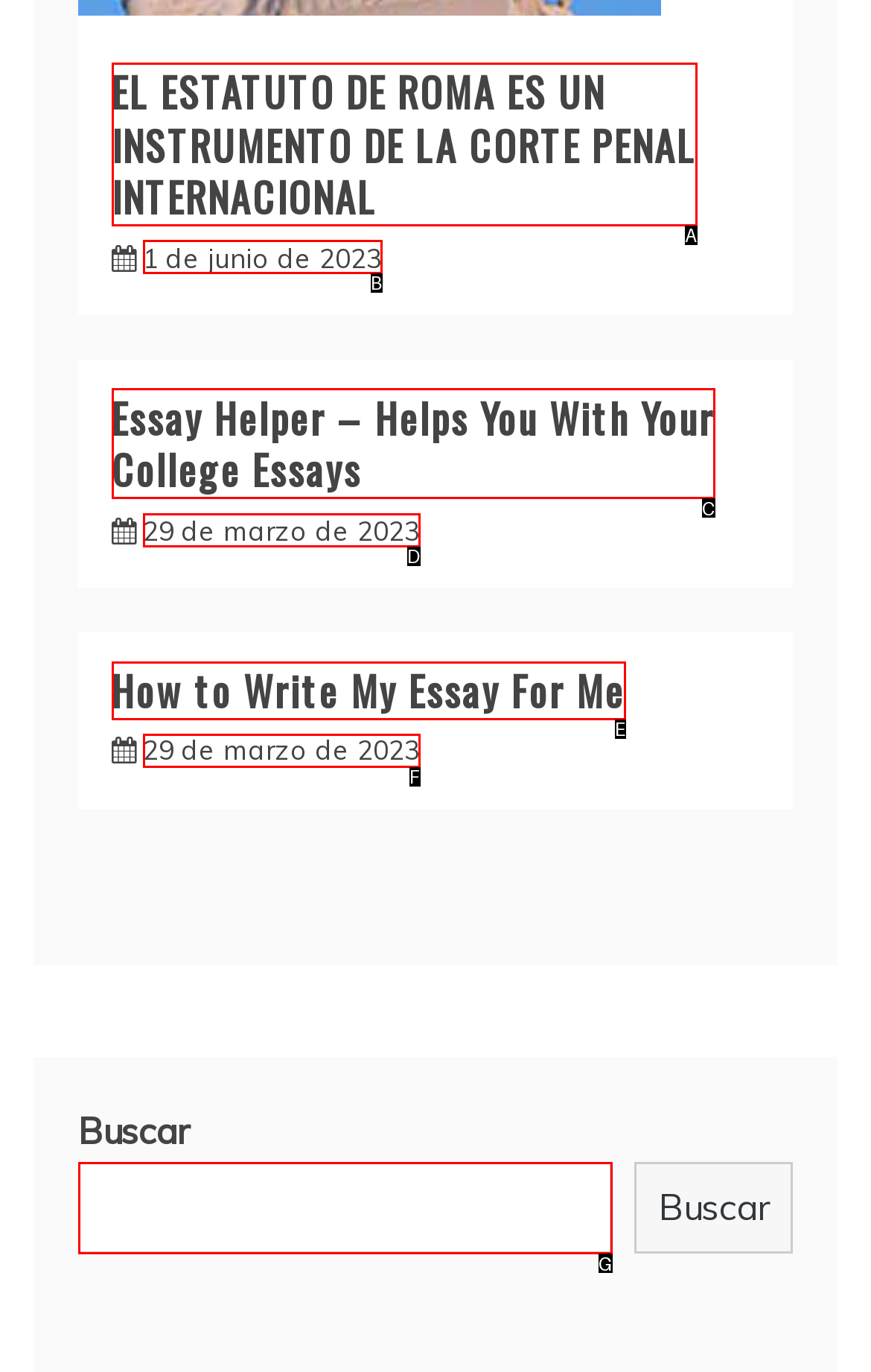Based on the description parent_node: Buscar name="s", identify the most suitable HTML element from the options. Provide your answer as the corresponding letter.

G